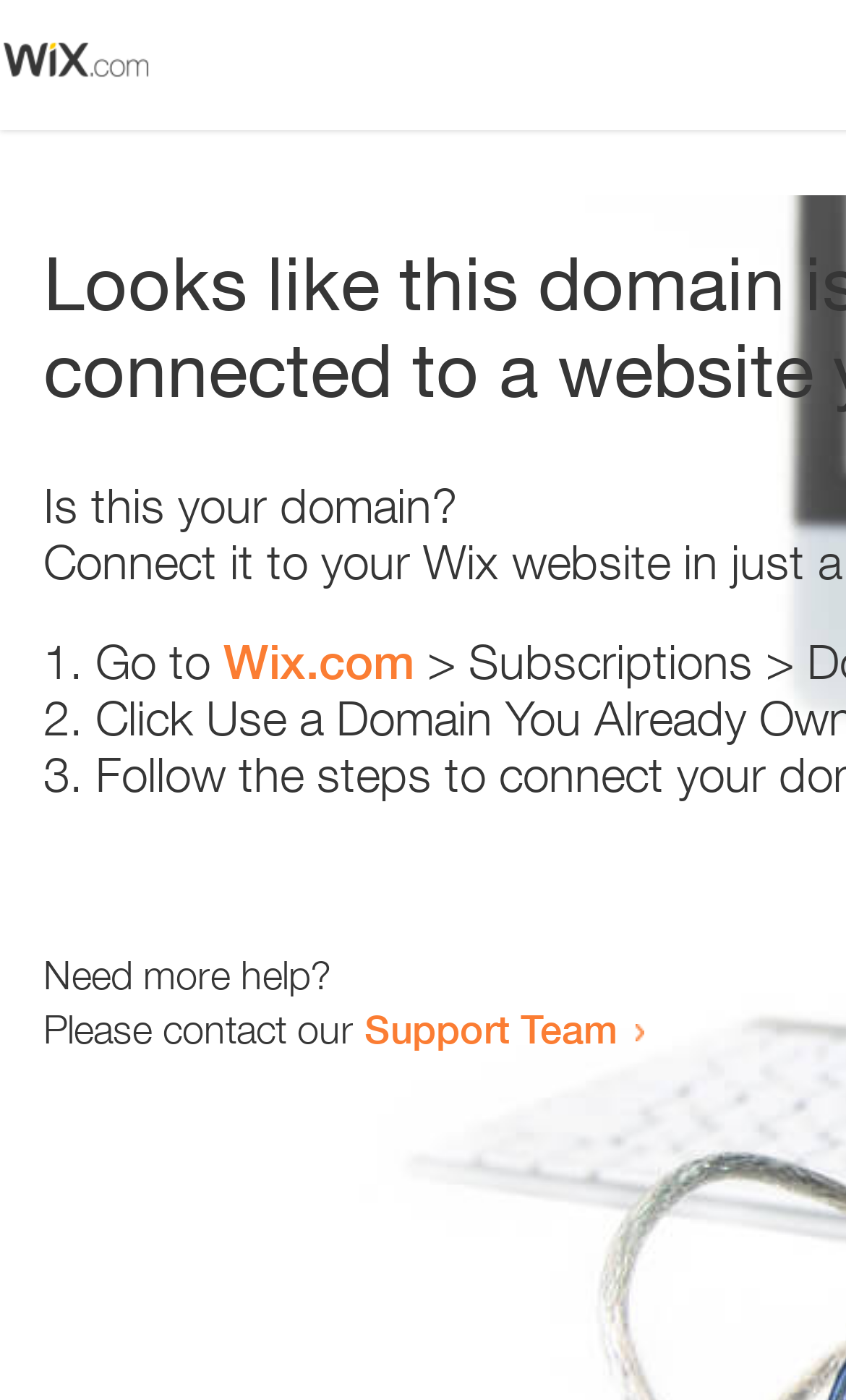Using the element description Wix.com, predict the bounding box coordinates for the UI element. Provide the coordinates in (top-left x, top-left y, bottom-right x, bottom-right y) format with values ranging from 0 to 1.

[0.264, 0.452, 0.49, 0.493]